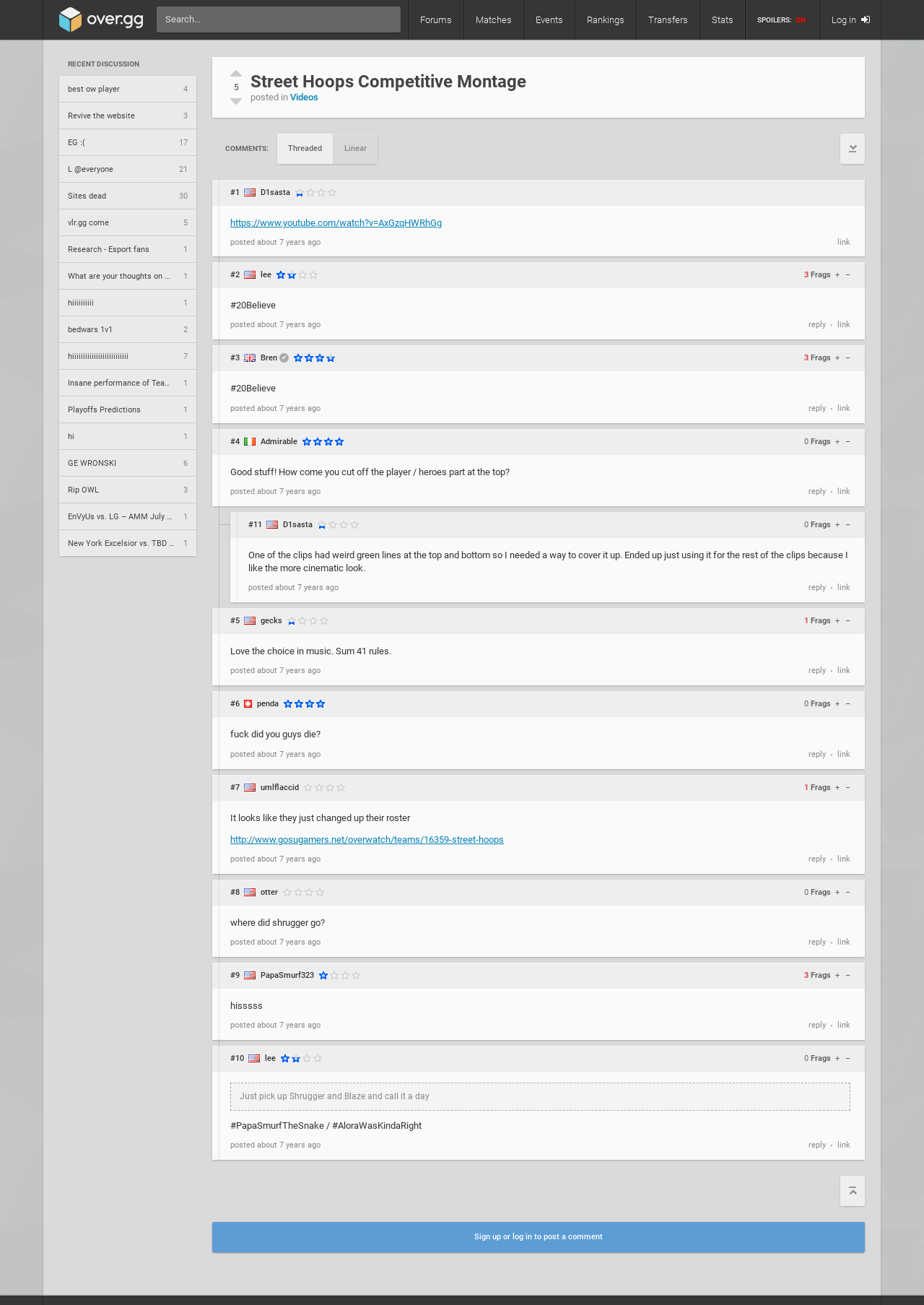Please identify the bounding box coordinates of where to click in order to follow the instruction: "Log in".

[0.888, 0.0, 0.953, 0.03]